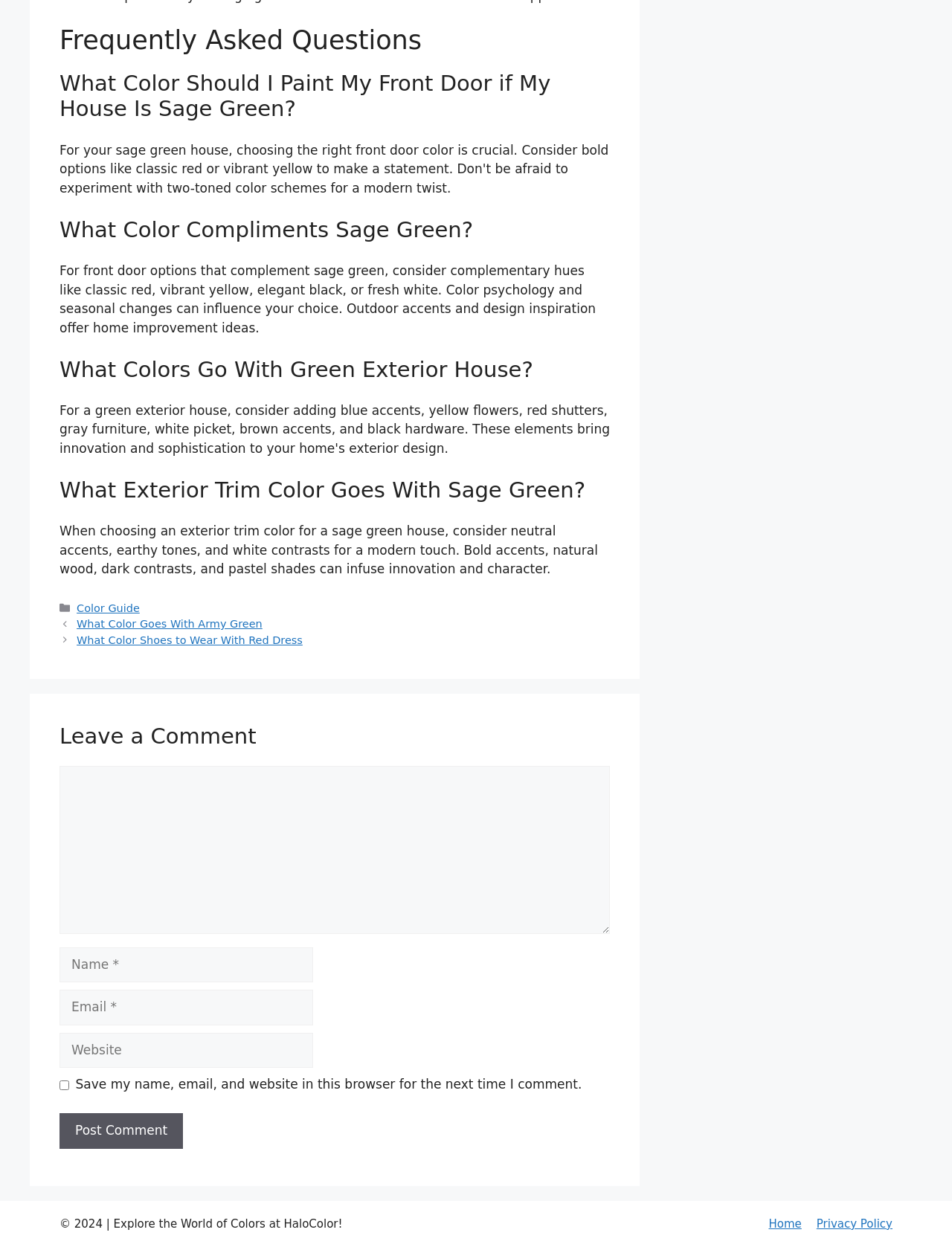Given the description of a UI element: "name="s" placeholder="Search …" title="Search for:"", identify the bounding box coordinates of the matching element in the webpage screenshot.

None